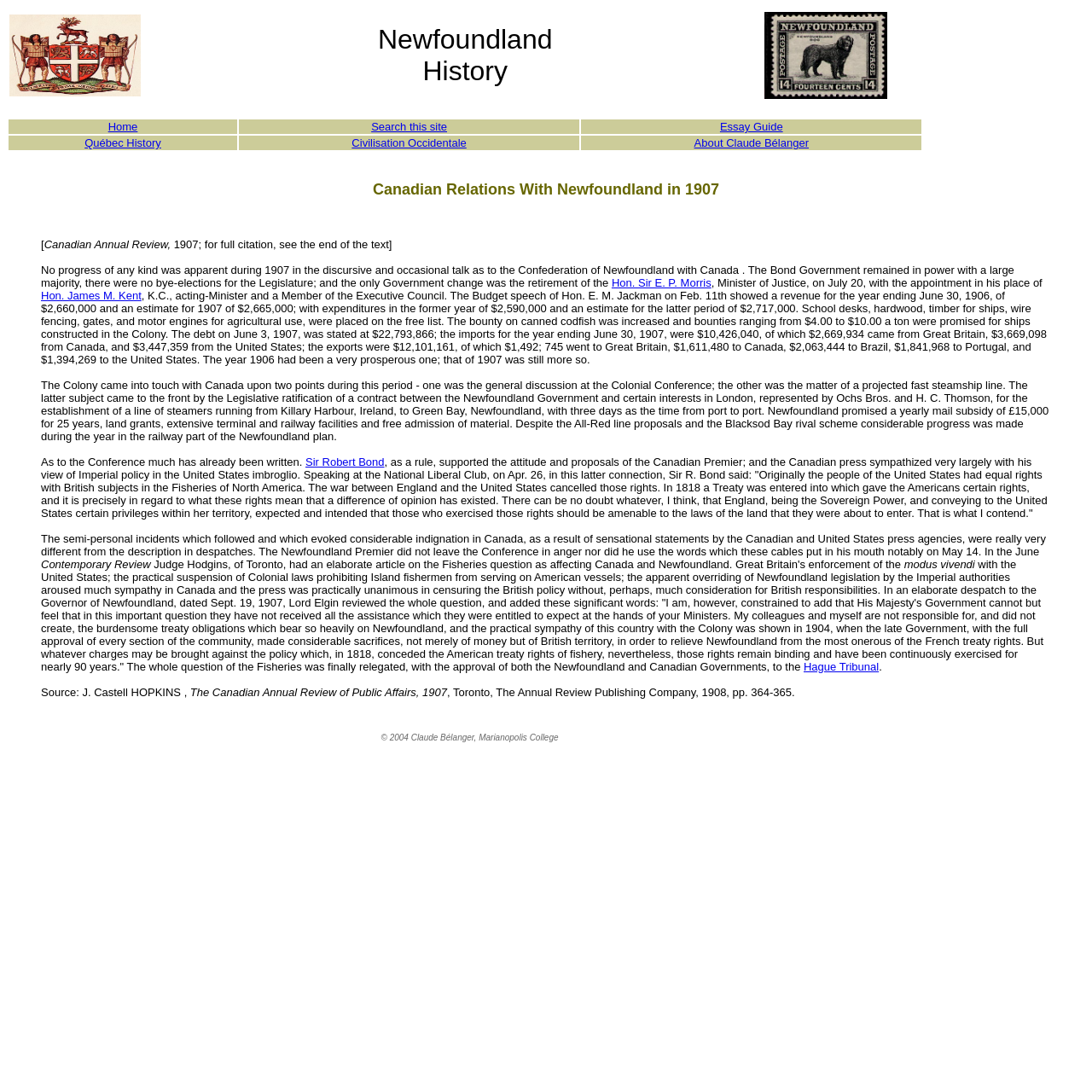Determine the bounding box coordinates of the UI element that matches the following description: "aria-label="View Shopping Cart, empty"". The coordinates should be four float numbers between 0 and 1 in the format [left, top, right, bottom].

None